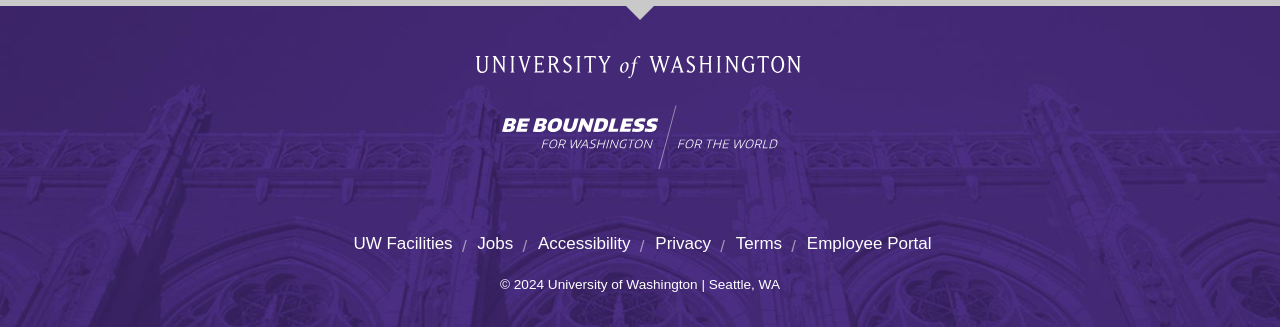What is the location of the university?
Please provide a single word or phrase in response based on the screenshot.

Seattle, WA